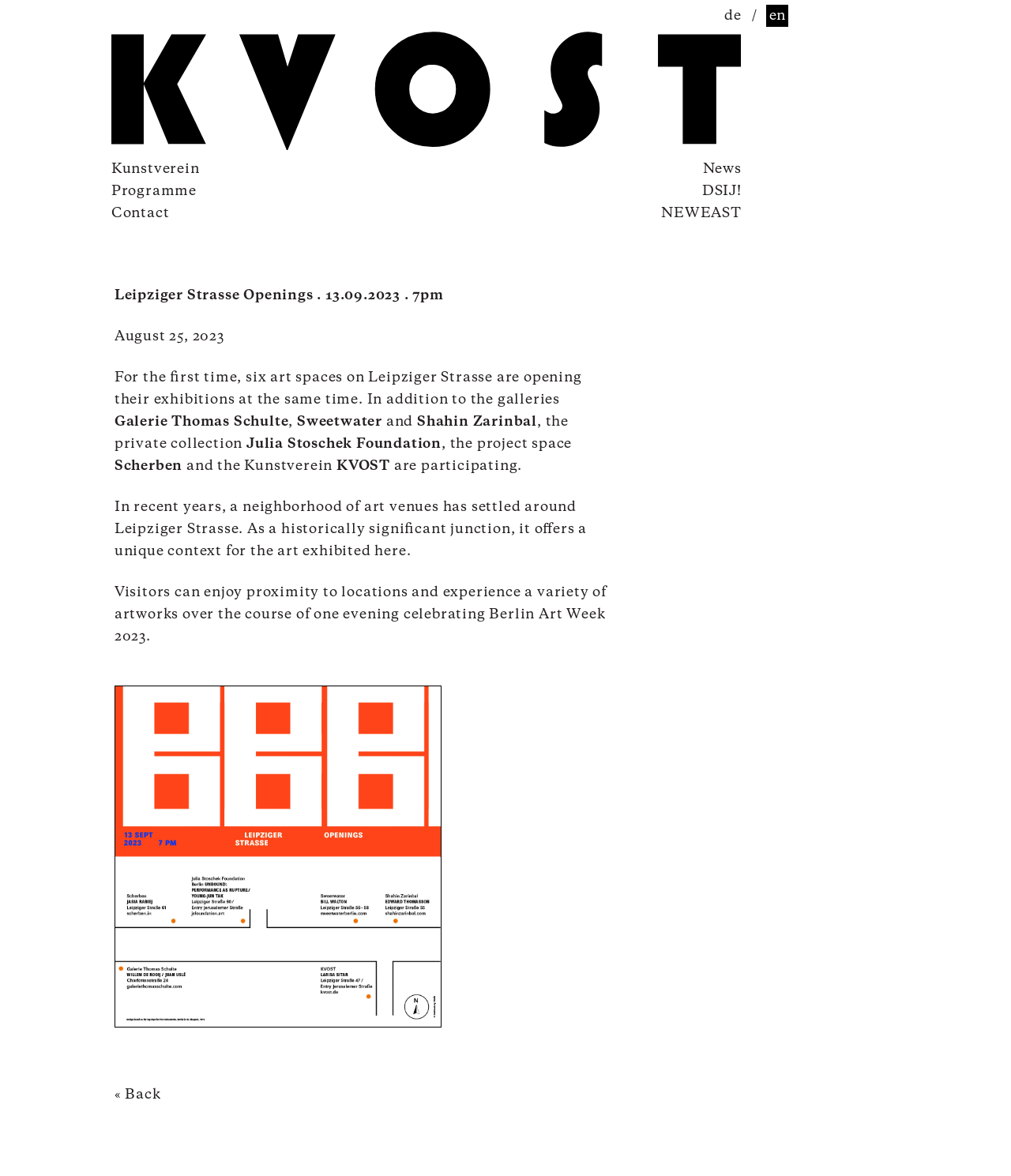Respond with a single word or phrase to the following question:
What is the date of the event?

13.09.2023